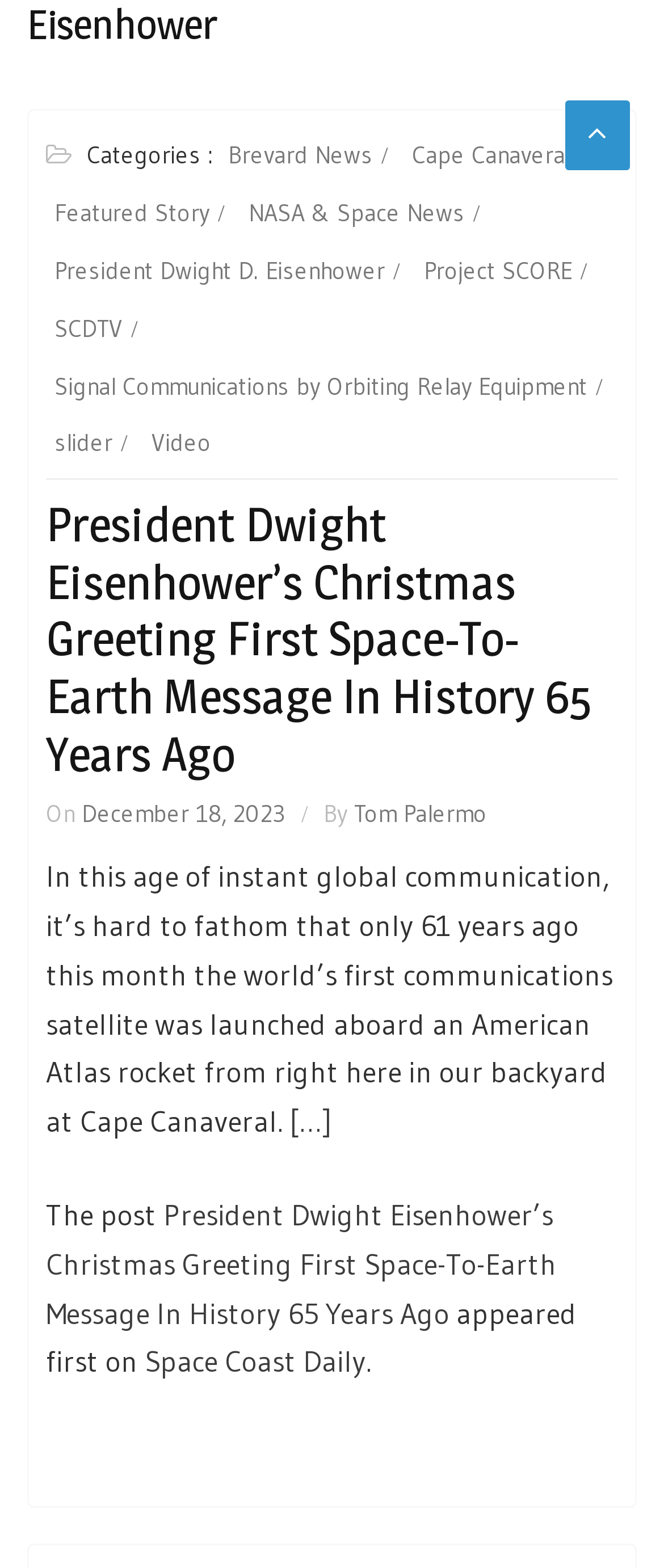Determine the coordinates of the bounding box that should be clicked to complete the instruction: "Visit the 'Space Coast Daily' website". The coordinates should be represented by four float numbers between 0 and 1: [left, top, right, bottom].

[0.218, 0.857, 0.551, 0.88]